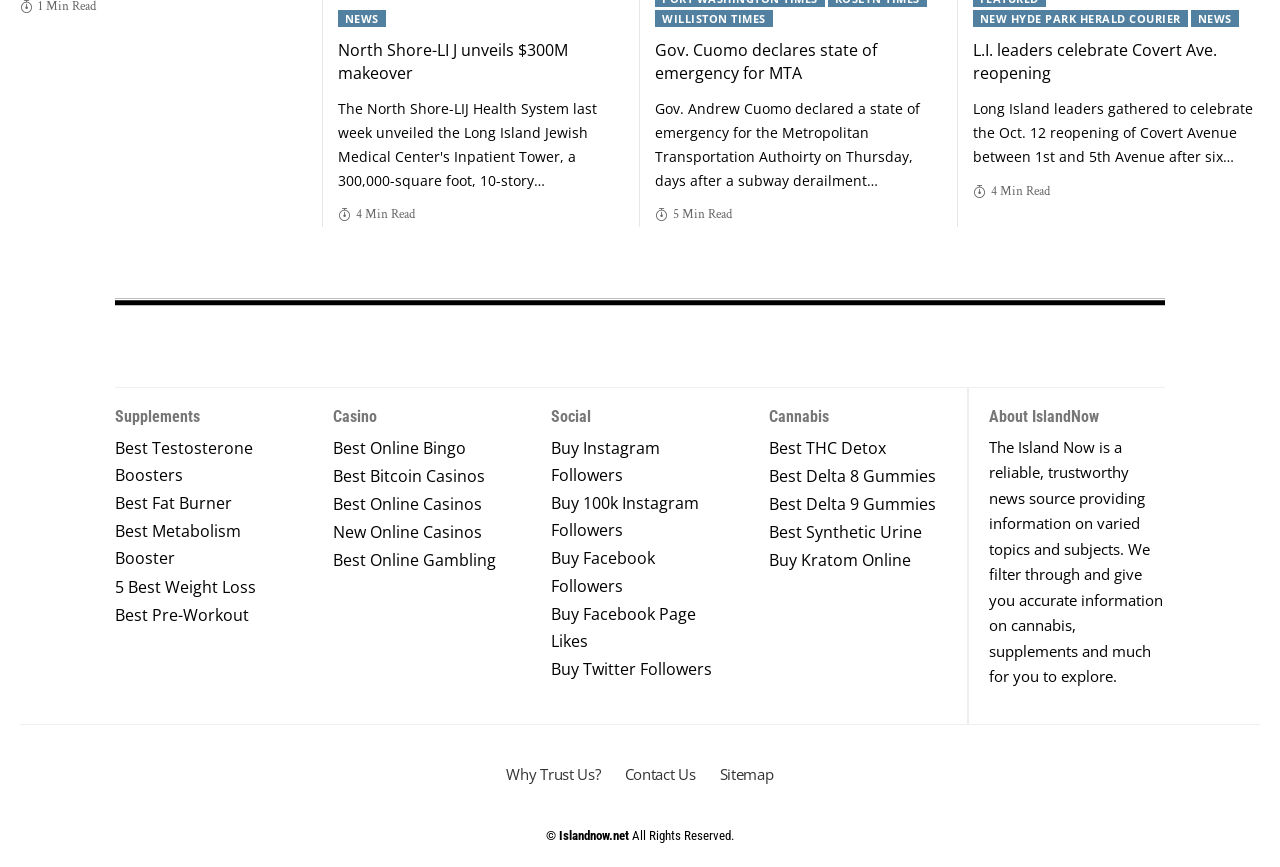What is the topic of the article 'North Shore-LI J unveils $300M makeover'?
Please use the image to deliver a detailed and complete answer.

The article 'North Shore-LI J unveils $300M makeover' is categorized under the 'NEWS' section, indicating that it is a news article.